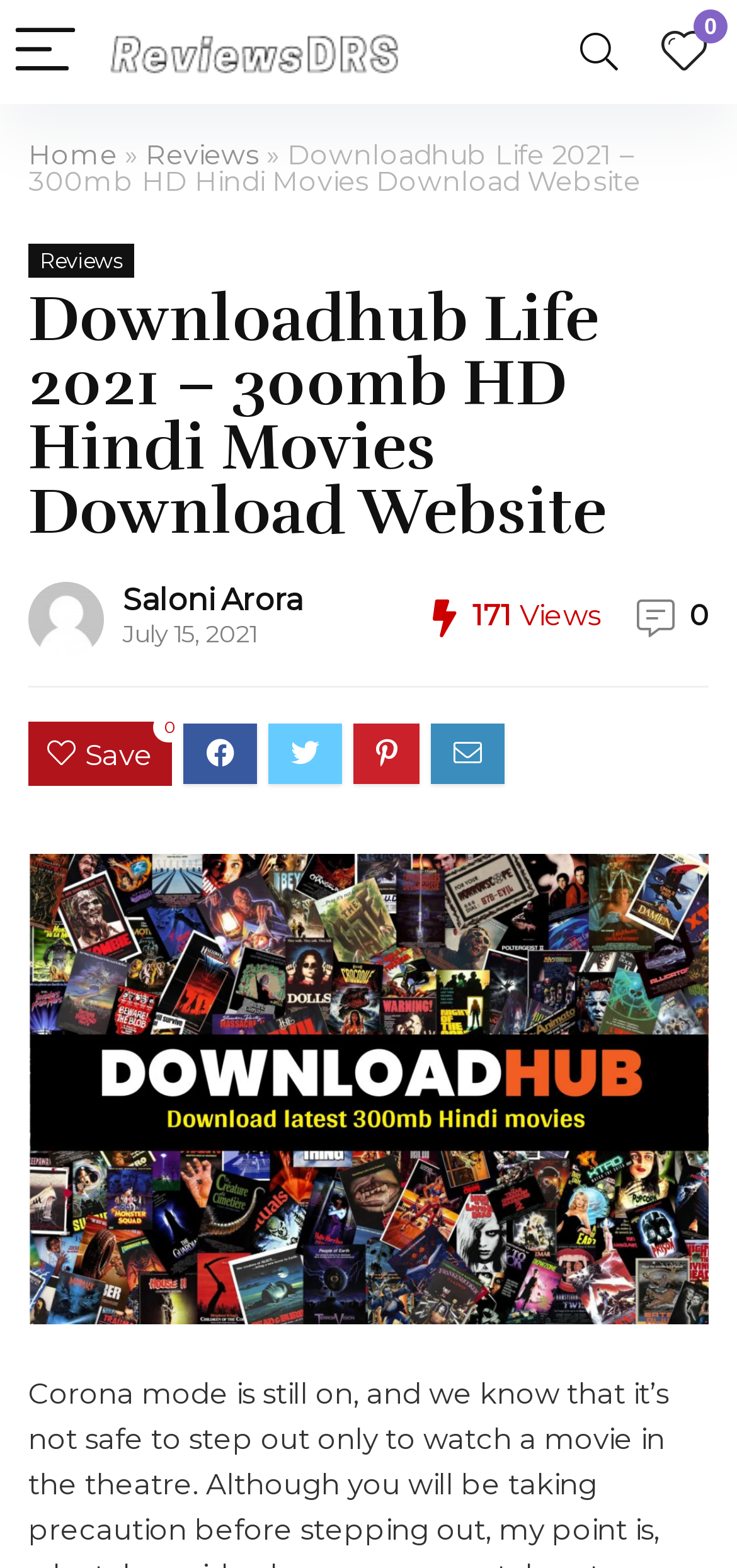Respond to the question with just a single word or phrase: 
What is the date of the article or post?

July 15, 2021